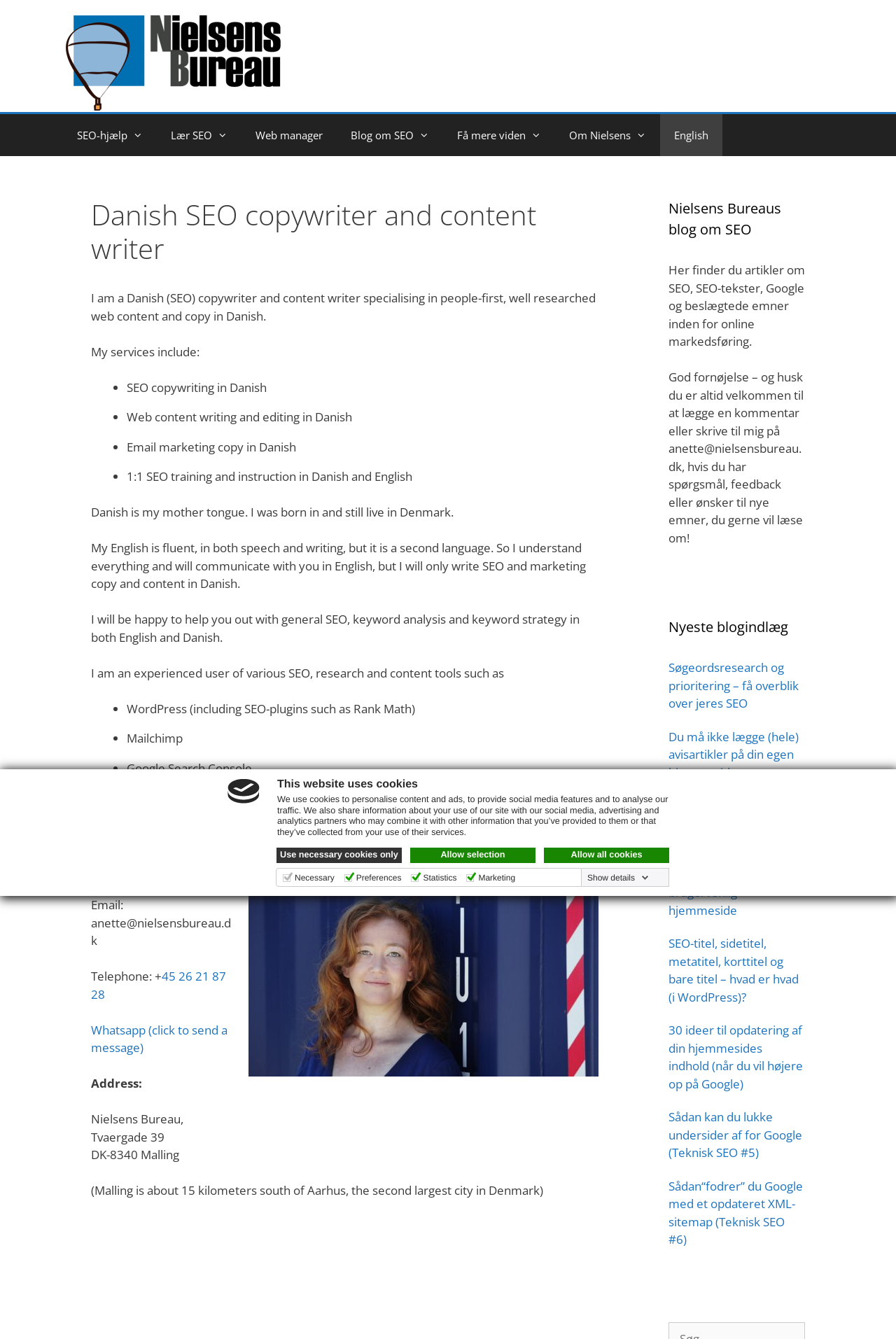What tools does the person use for work?
Please give a detailed and elaborate answer to the question.

The person is an experienced user of various SEO, research, and content tools such as WordPress, Mailchimp, Google Search Console, and Screaming Frog, among others.